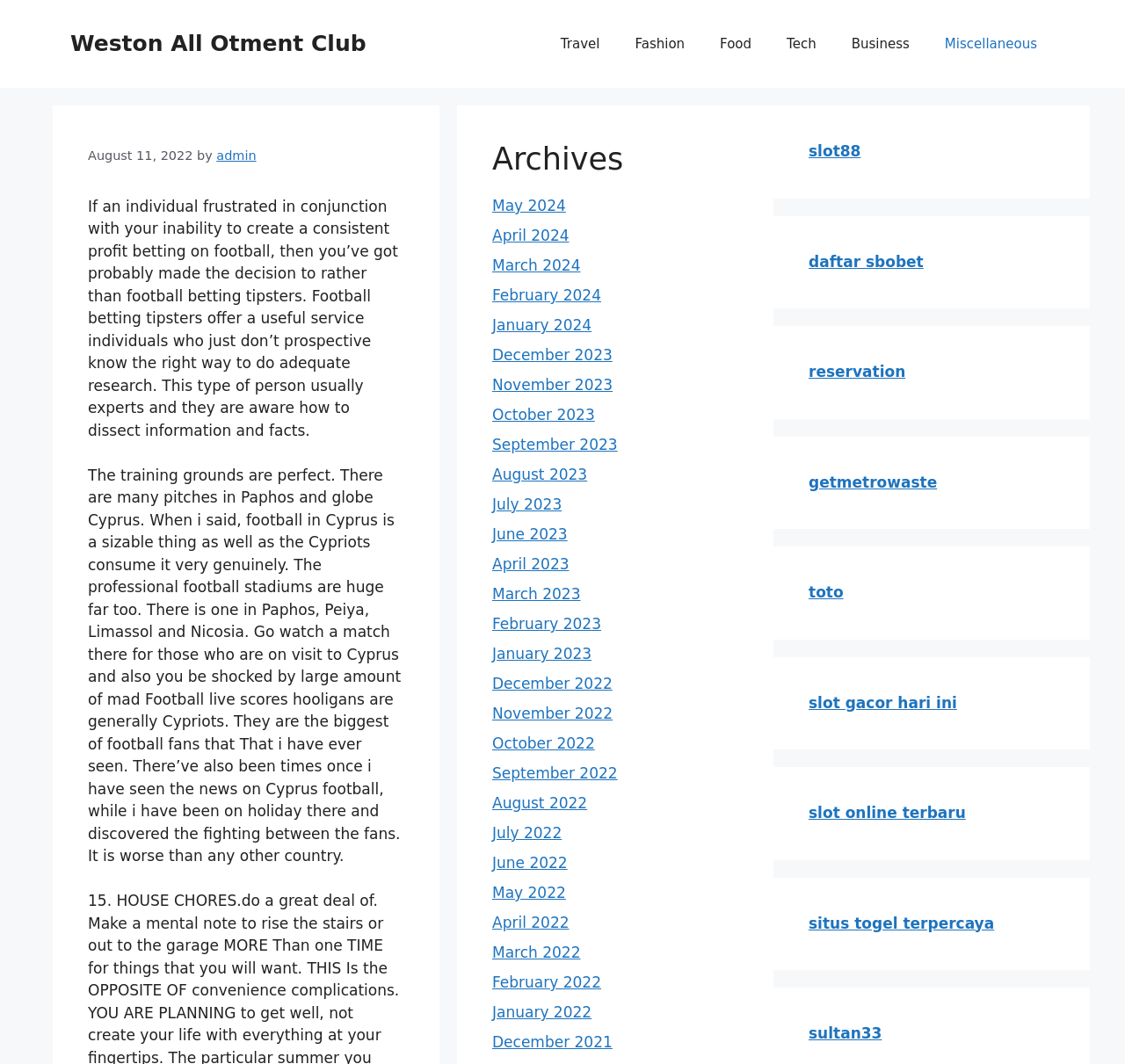Identify the bounding box coordinates of the area that should be clicked in order to complete the given instruction: "Click on the link to May 2024". The bounding box coordinates should be four float numbers between 0 and 1, i.e., [left, top, right, bottom].

[0.438, 0.185, 0.503, 0.201]